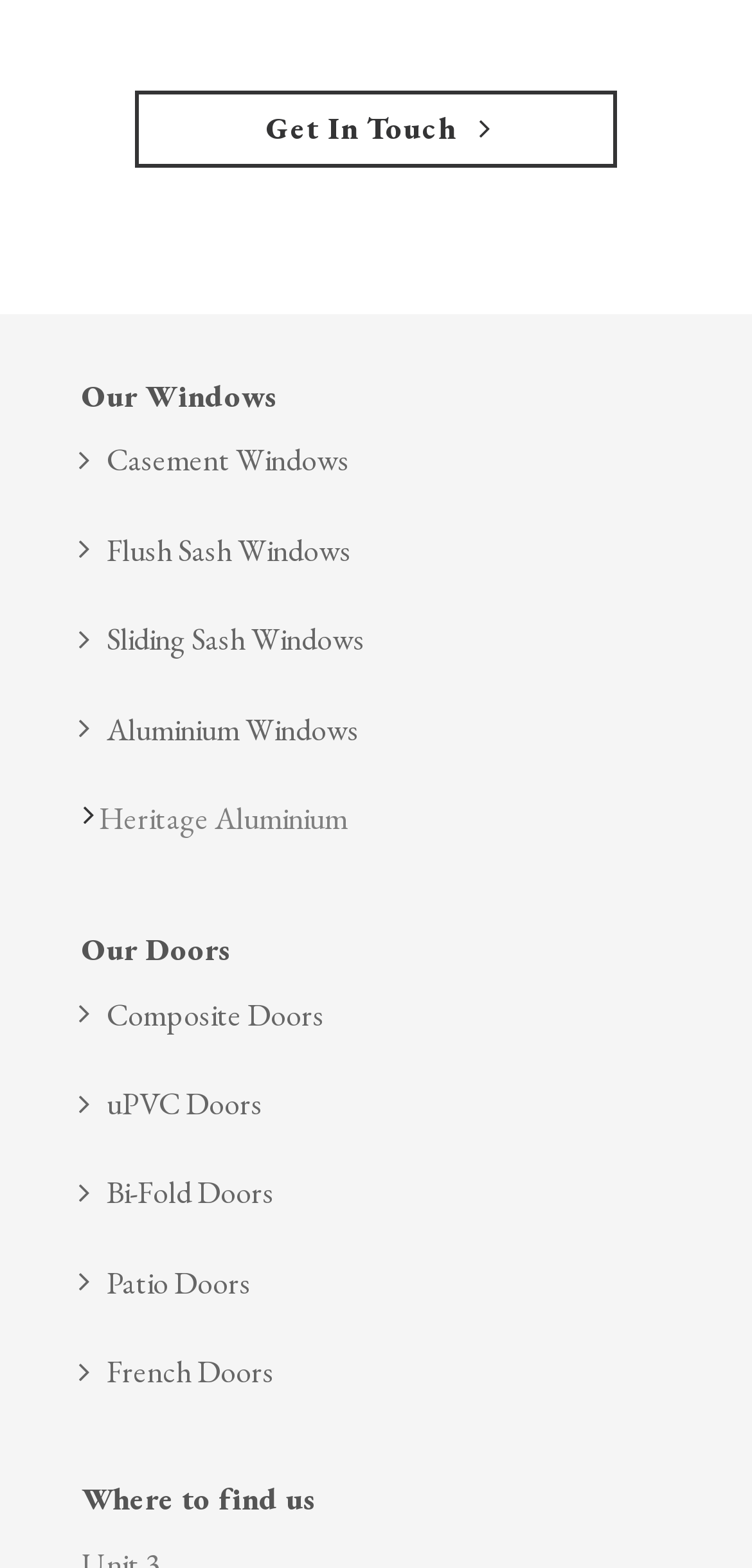Pinpoint the bounding box coordinates of the element that must be clicked to accomplish the following instruction: "Explore Composite Doors". The coordinates should be in the format of four float numbers between 0 and 1, i.e., [left, top, right, bottom].

[0.108, 0.634, 0.432, 0.66]